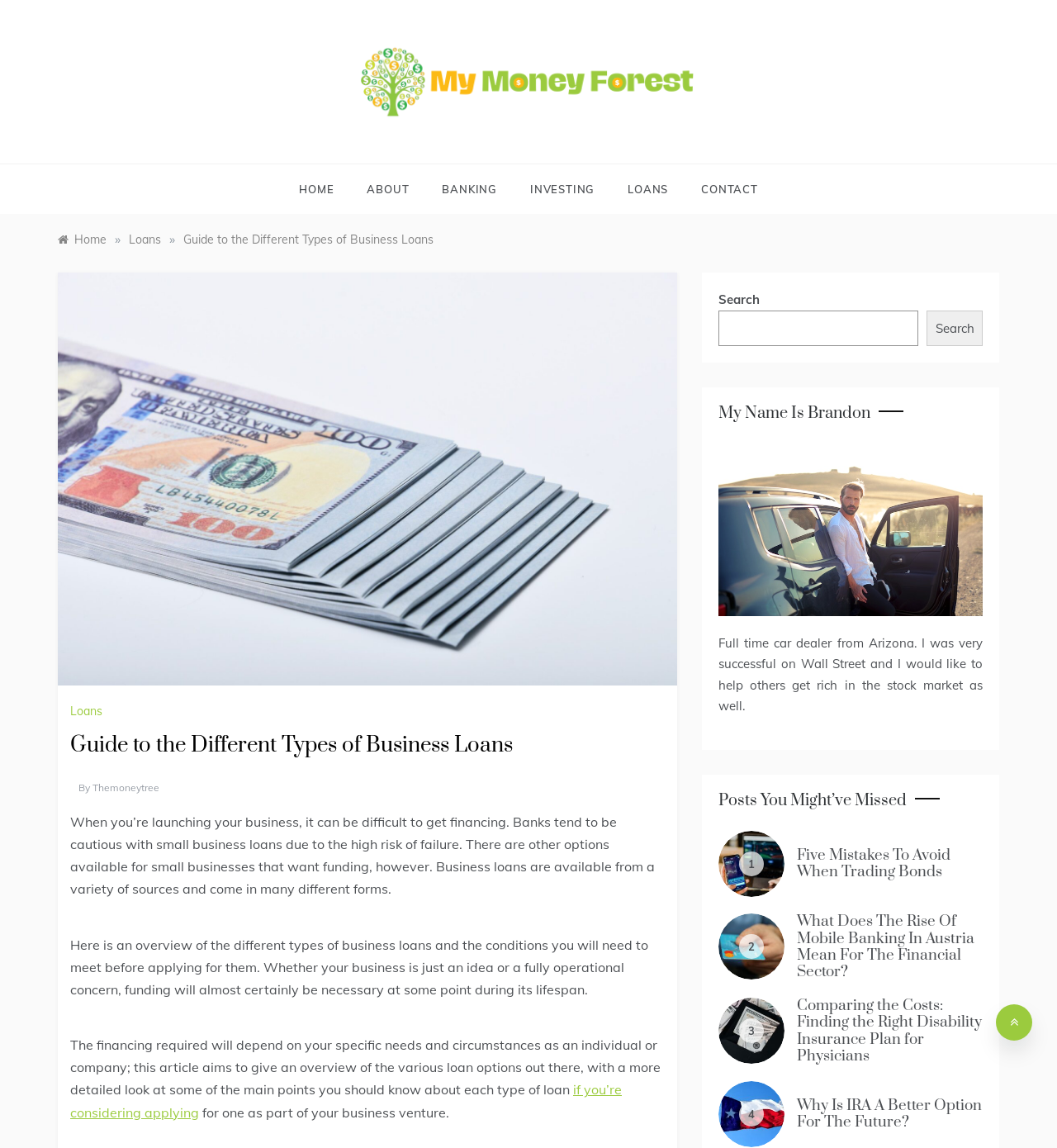Pinpoint the bounding box coordinates of the element to be clicked to execute the instruction: "Read the Privacy Policy".

None